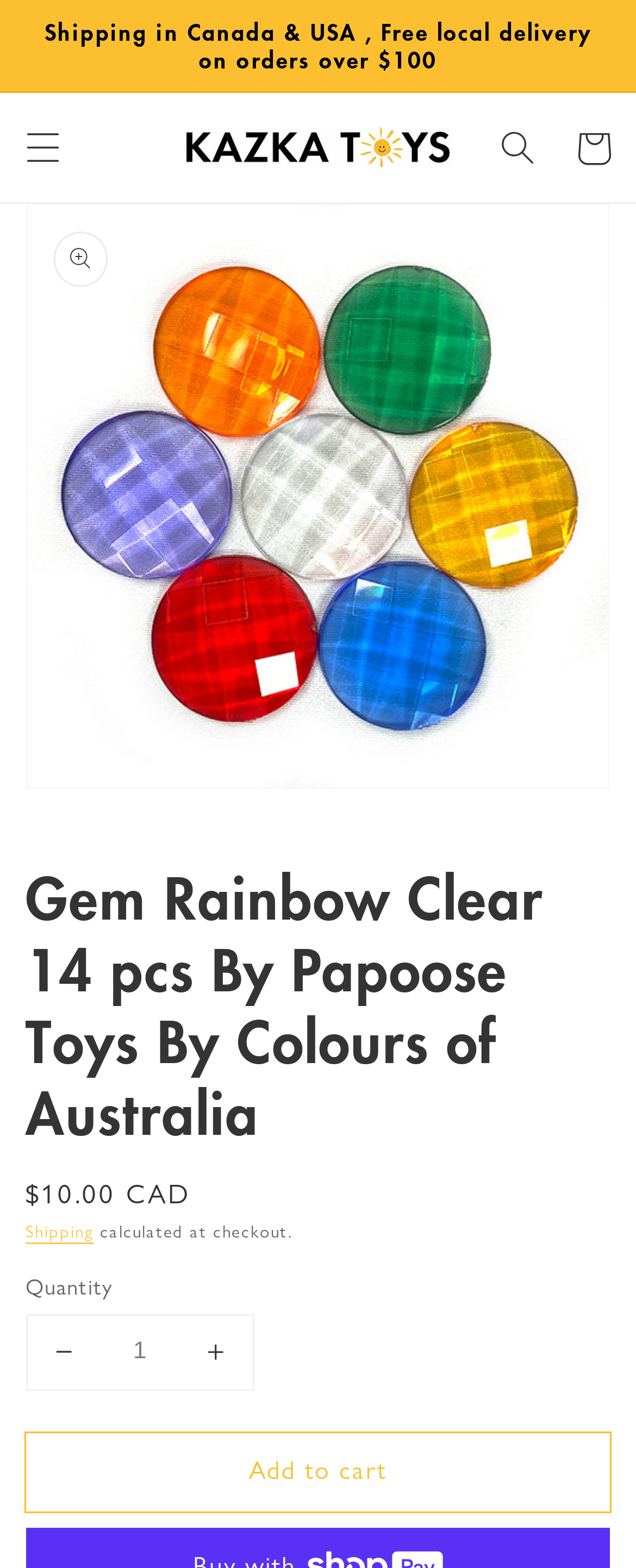What is the purpose of the 'Search' button?
Utilize the image to construct a detailed and well-explained answer.

I found the purpose of the button by looking at its description, which says 'hasPopup: dialog', indicating that it opens a search dialog.